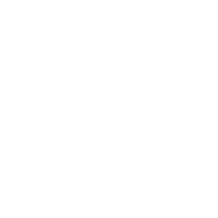Provide your answer to the question using just one word or phrase: What is the purpose of the product?

Smoothing and moisturizing